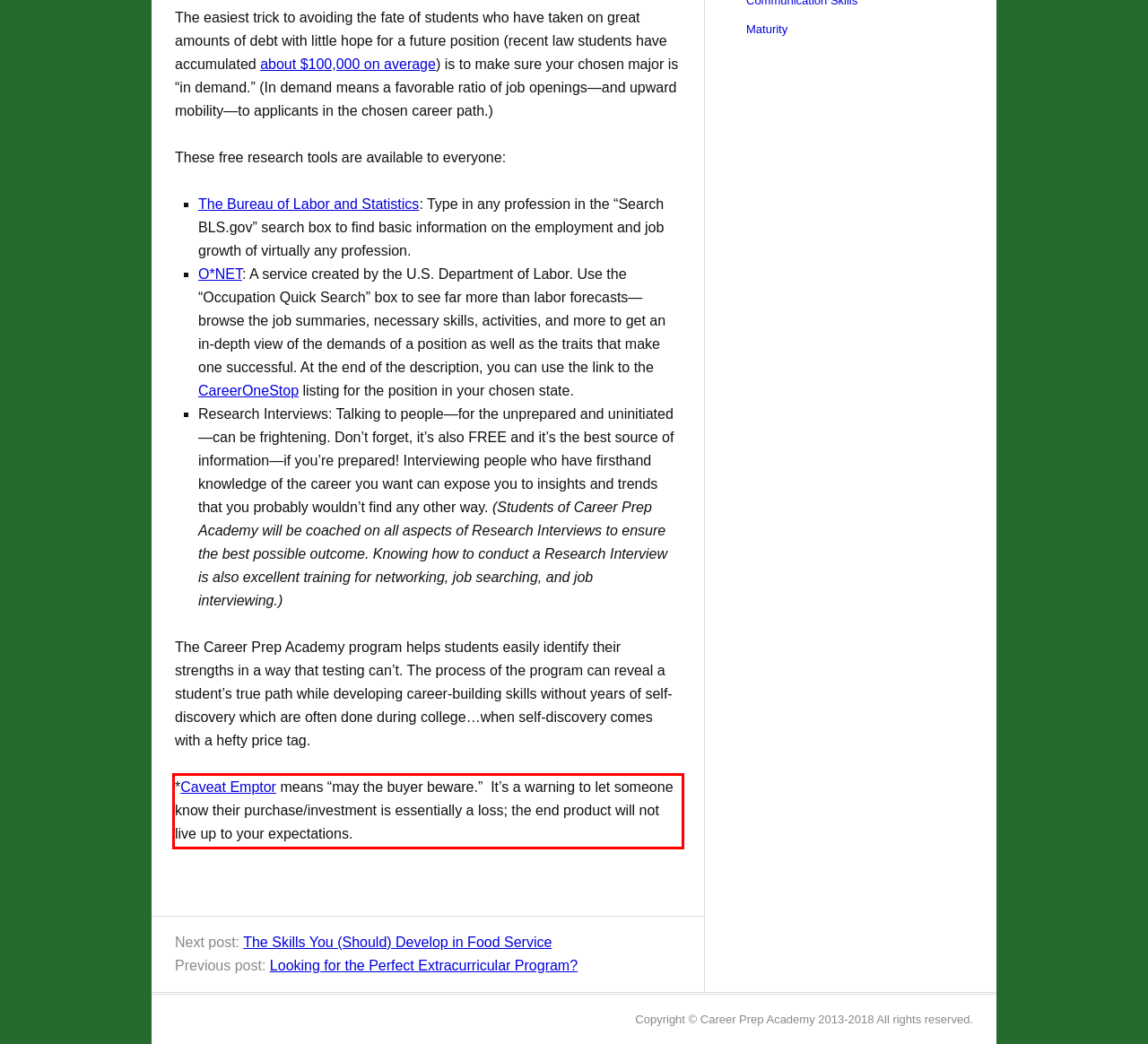Examine the screenshot of the webpage, locate the red bounding box, and perform OCR to extract the text contained within it.

*Caveat Emptor means “may the buyer beware.” It’s a warning to let someone know their purchase/investment is essentially a loss; the end product will not live up to your expectations.